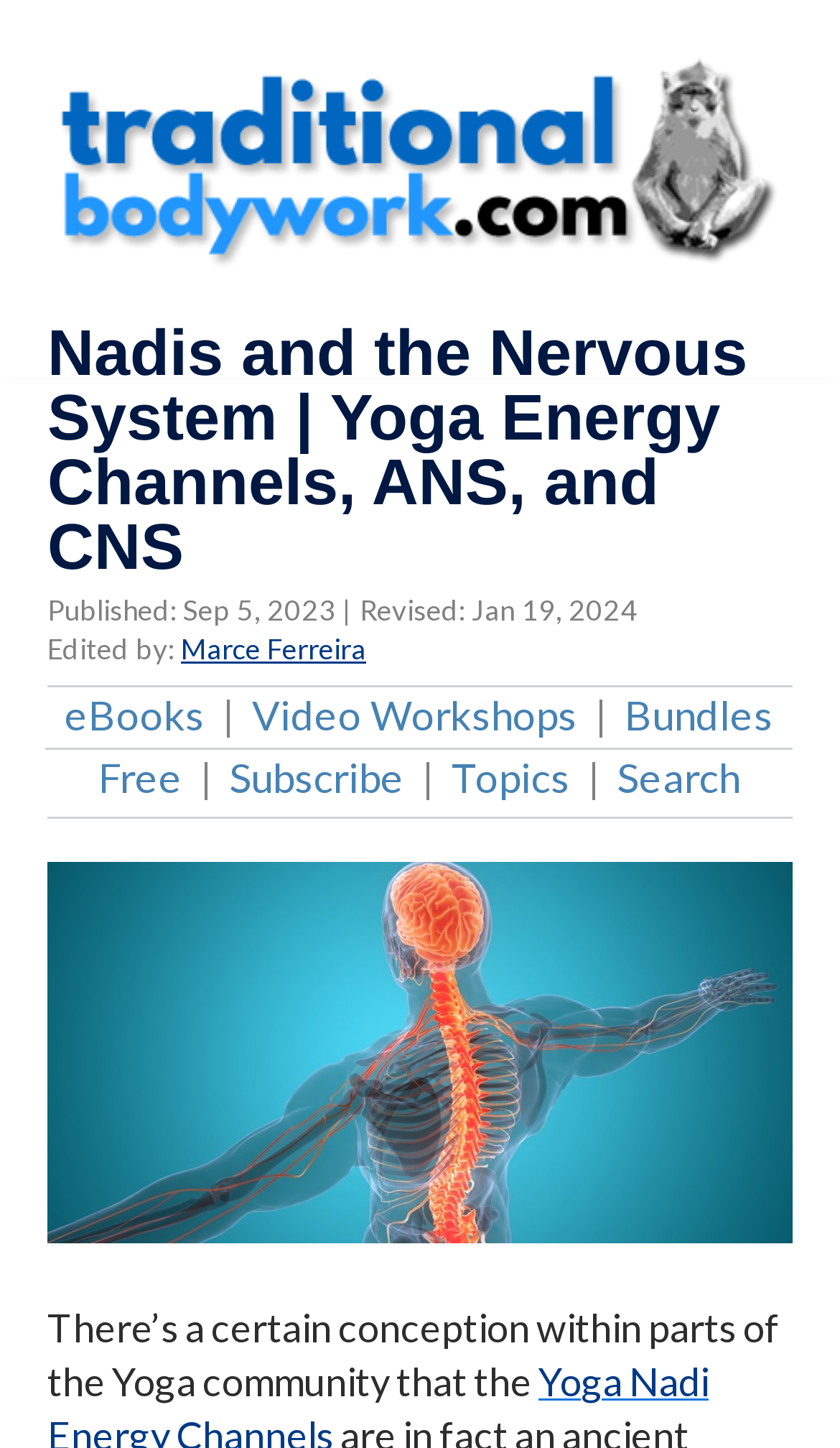Generate a comprehensive description of the webpage content.

The webpage appears to be a blog post or article discussing the relationship between Sushumna, Ida, and Pingala Nadi and the nervous system, including correlations with the Autonomic Nervous System (ANS) and Central Nervous System (CNS).

At the top of the page, there is a link to "TraditionalBodywork.com" accompanied by an image with the same name, taking up a significant portion of the top section. Below this, there is a header section with a heading that reads "Nadis and the Nervous System | Yoga Energy Channels, ANS, and CNS". 

To the right of the heading, there is a publication date "Published: Sep 5, 2023 | Revised: Jan 19, 2024" and an editor's credit "Edited by: Marce Ferreira". A horizontal separator line follows, separating the top section from the rest of the content.

Below the separator, there are several links arranged horizontally, including "eBooks", "Video Workshops", "Bundles", "Free", "Subscribe", "Topics", and "Search", separated by vertical lines. Another horizontal separator line follows, dividing the links from the main content.

The main content of the page begins with an image related to the topic, taking up most of the width of the page. Below the image, there is a block of text that starts with the sentence "There’s a certain conception within parts of the Yoga community that the...".